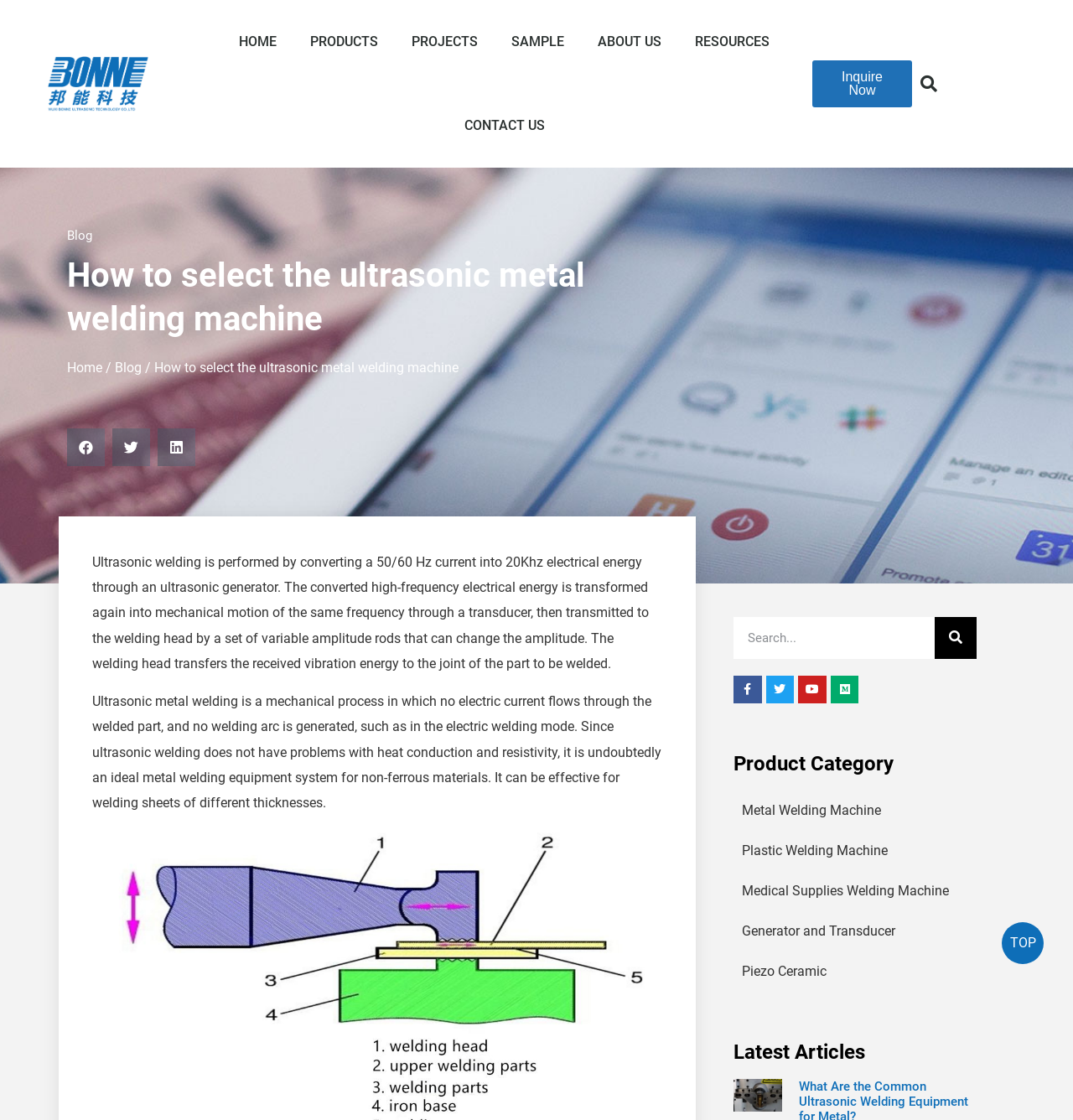Determine the bounding box coordinates of the clickable element to complete this instruction: "Inquire now". Provide the coordinates in the format of four float numbers between 0 and 1, [left, top, right, bottom].

[0.757, 0.054, 0.85, 0.096]